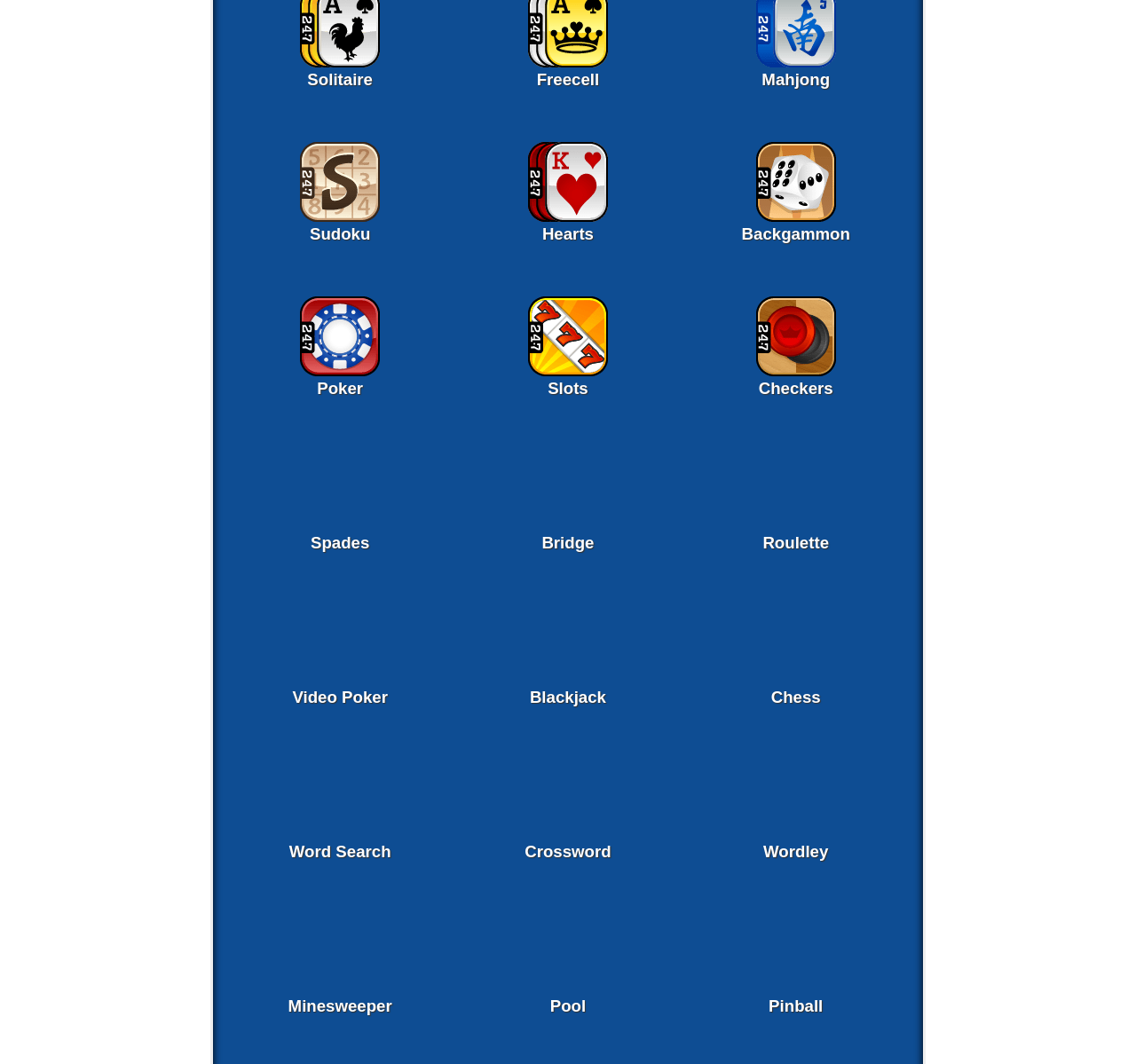Please respond in a single word or phrase: 
What type of games are available on this website?

Card games, board games, etc.